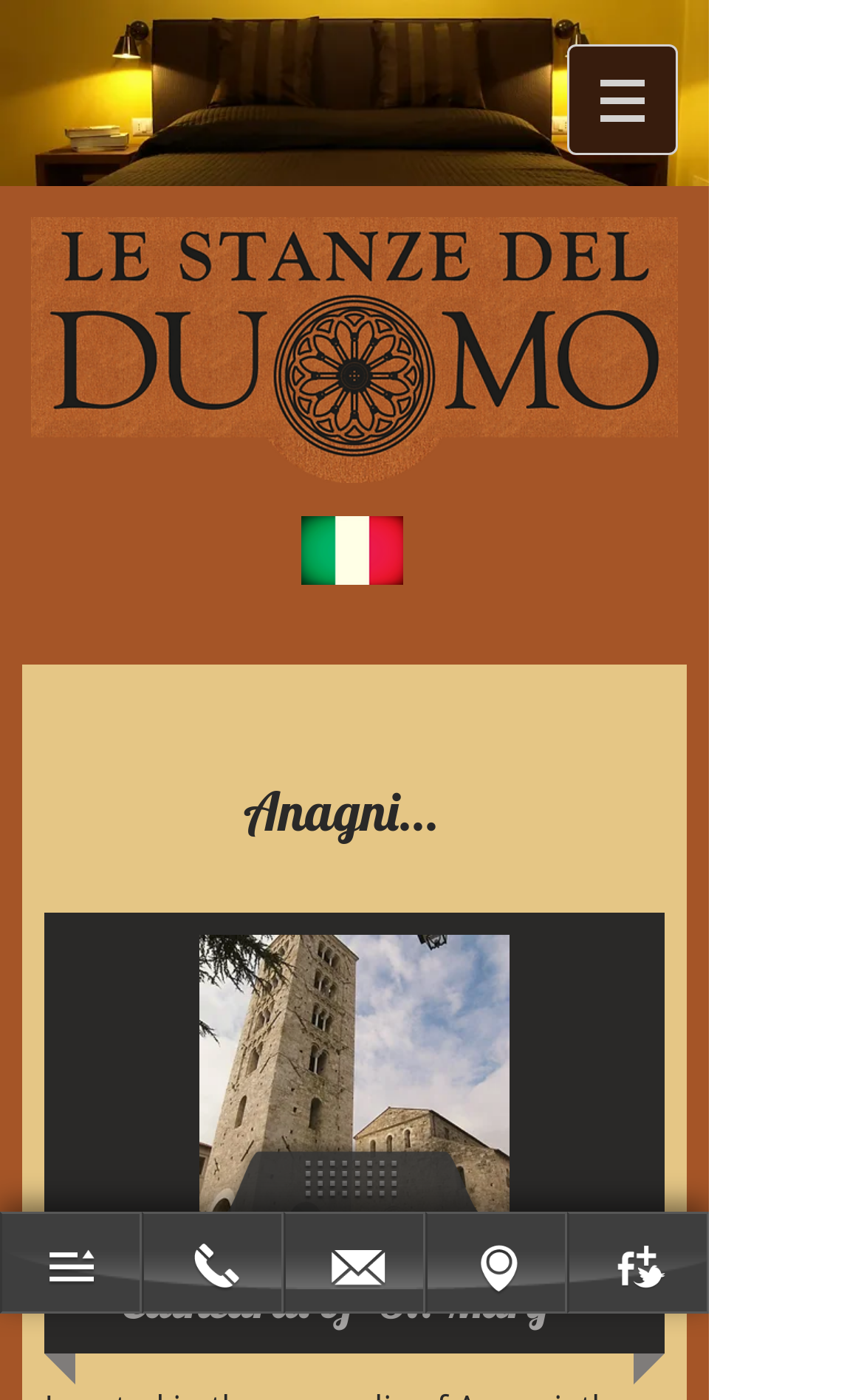Please provide a one-word or phrase answer to the question: 
What is the purpose of the iframe element?

Embedded Content